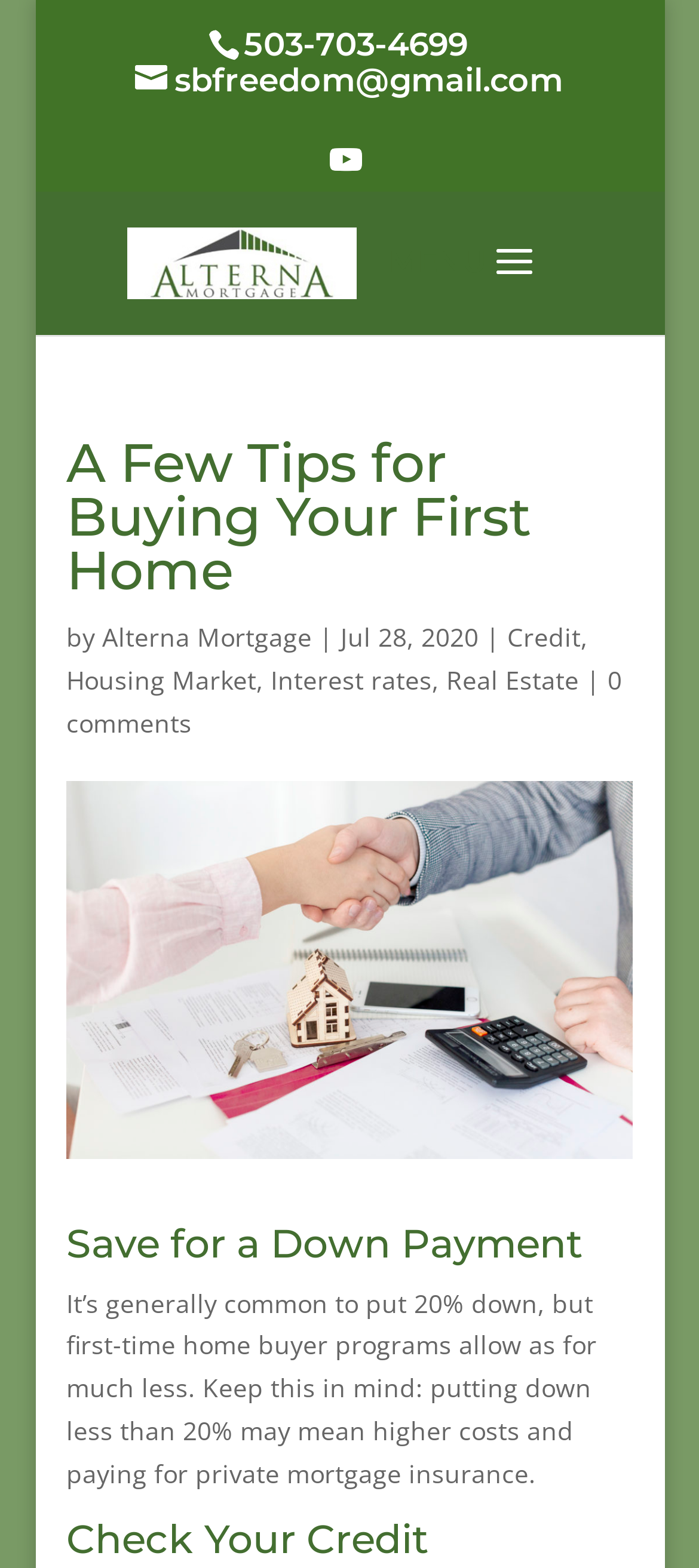Highlight the bounding box coordinates of the element you need to click to perform the following instruction: "Click the Alterna Mortgage link."

[0.105, 0.156, 0.51, 0.177]